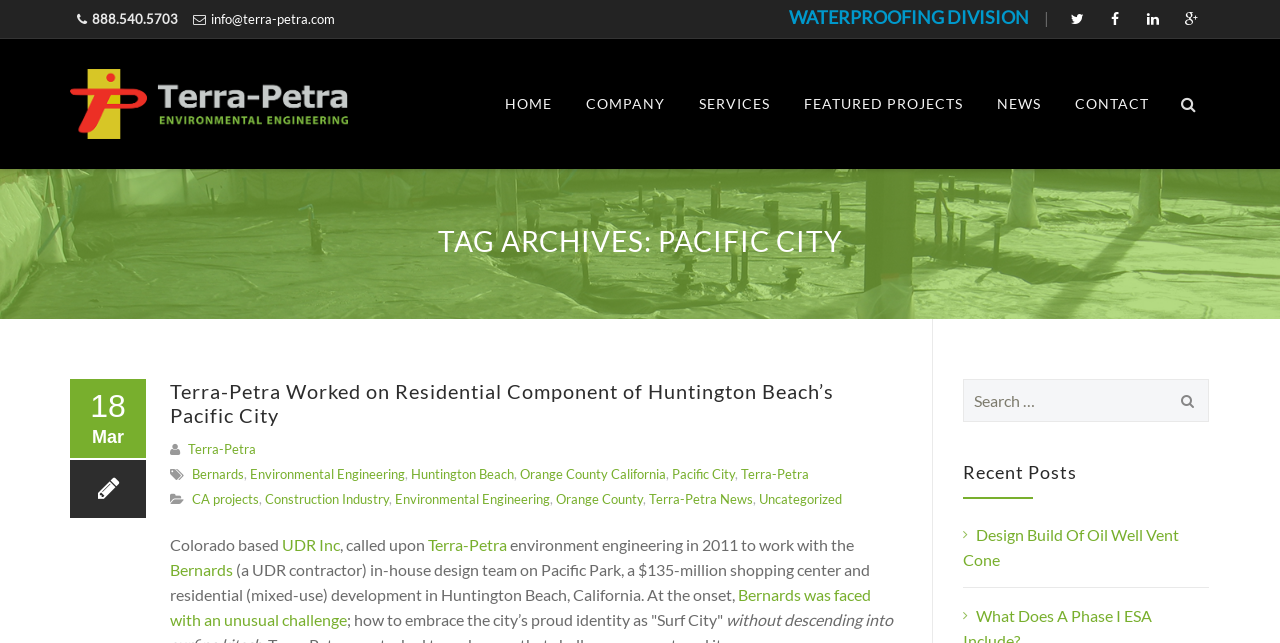Extract the bounding box coordinates of the UI element described: "News". Provide the coordinates in the format [left, top, right, bottom] with values ranging from 0 to 1.

[0.766, 0.061, 0.827, 0.263]